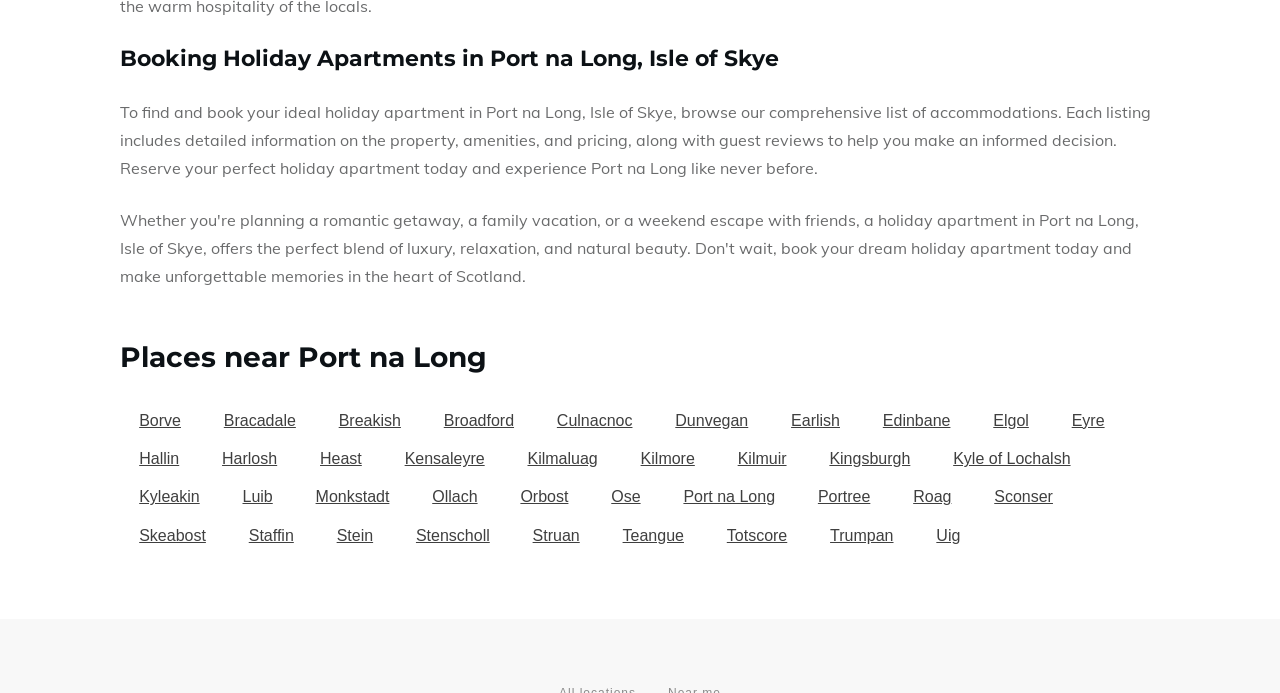Locate the UI element described by Eyre in the provided webpage screenshot. Return the bounding box coordinates in the format (top-left x, top-left y, bottom-right x, bottom-right y), ensuring all values are between 0 and 1.

[0.822, 0.579, 0.878, 0.635]